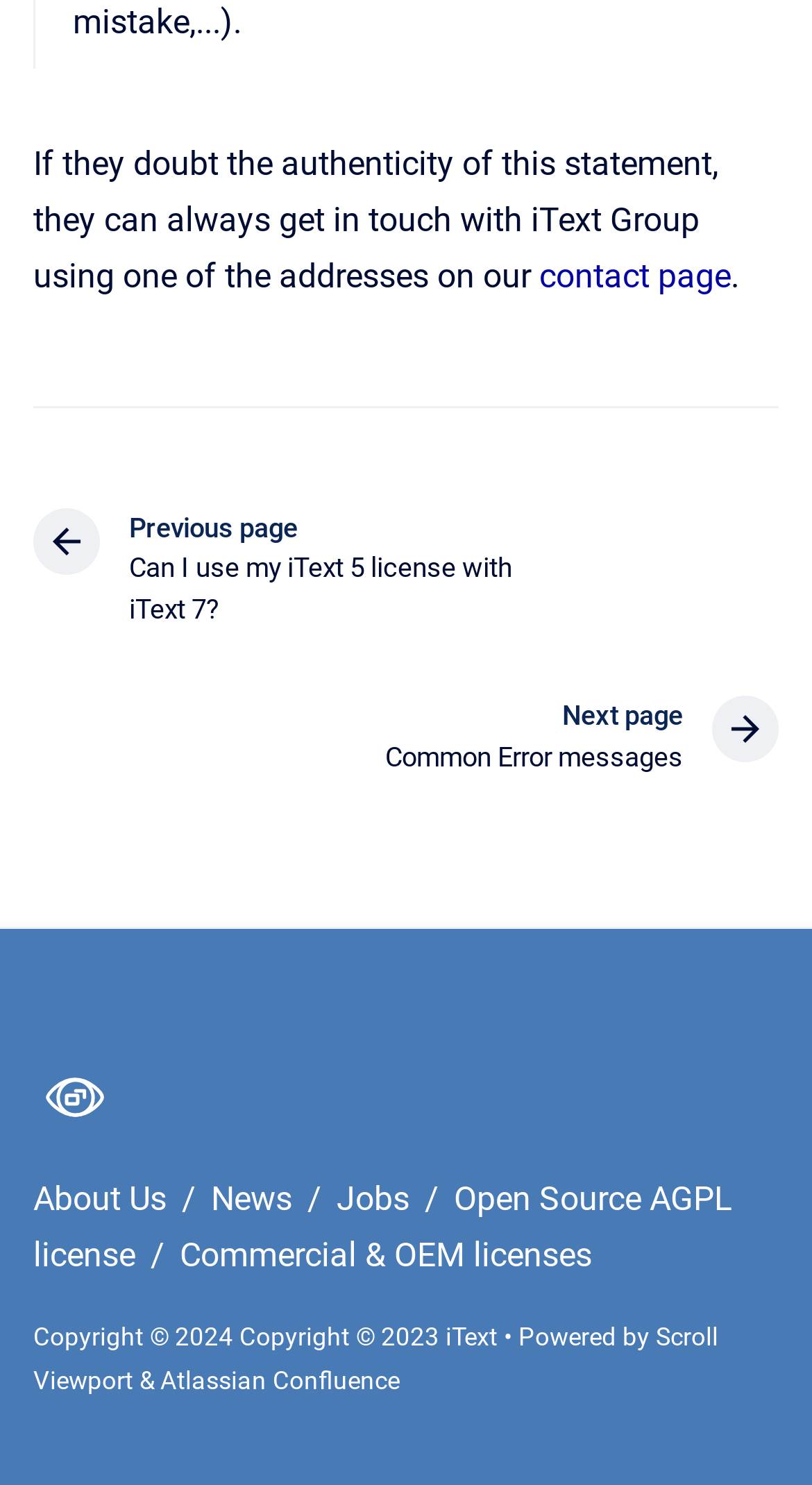How many links are there in the footer section?
Answer the question with a single word or phrase derived from the image.

5